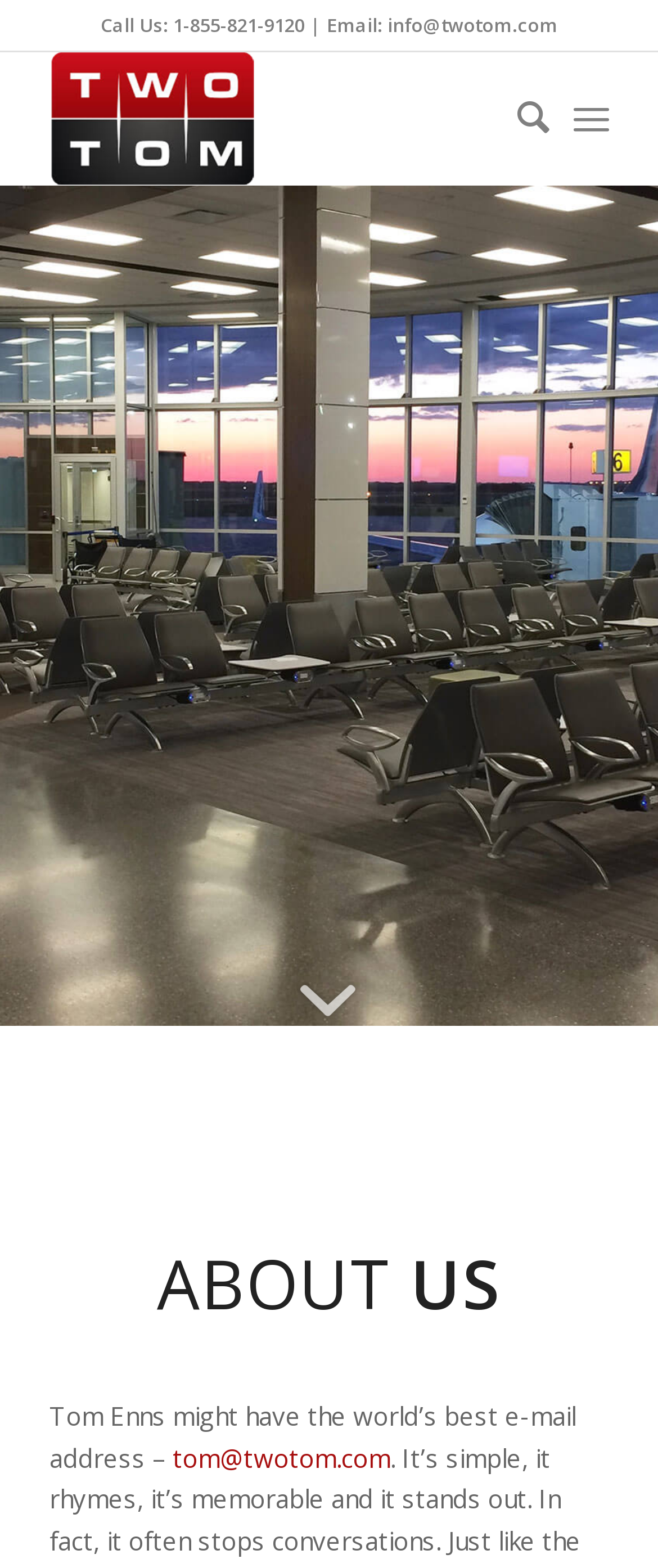What is the phone number to call?
Please answer the question as detailed as possible based on the image.

I found the phone number by looking at the top section of the webpage, where it says 'Call Us: 1-855-821-9120 | Email: info@twotom.com'.